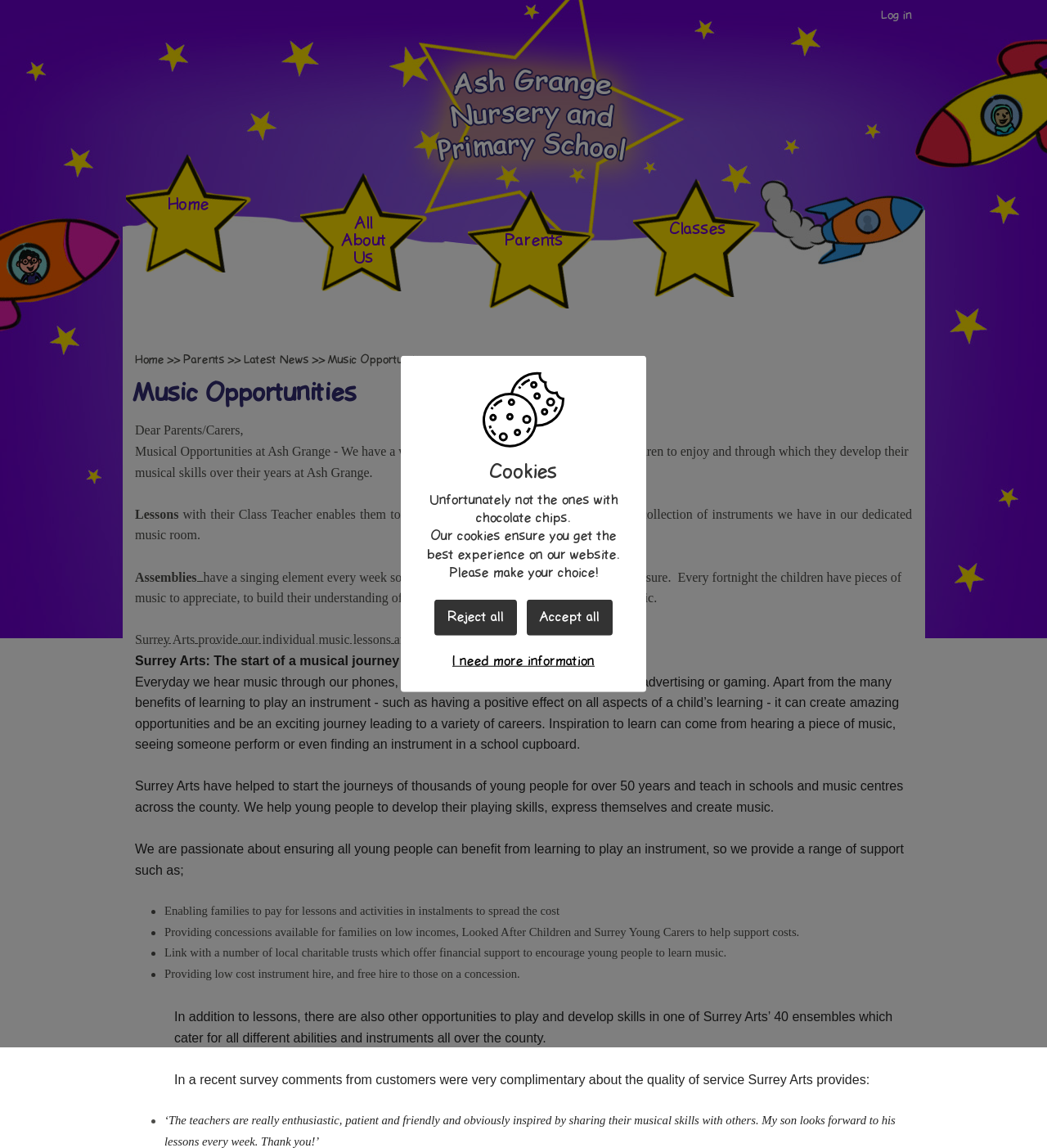Using the provided element description: "Disclaimer", determine the bounding box coordinates of the corresponding UI element in the screenshot.

None